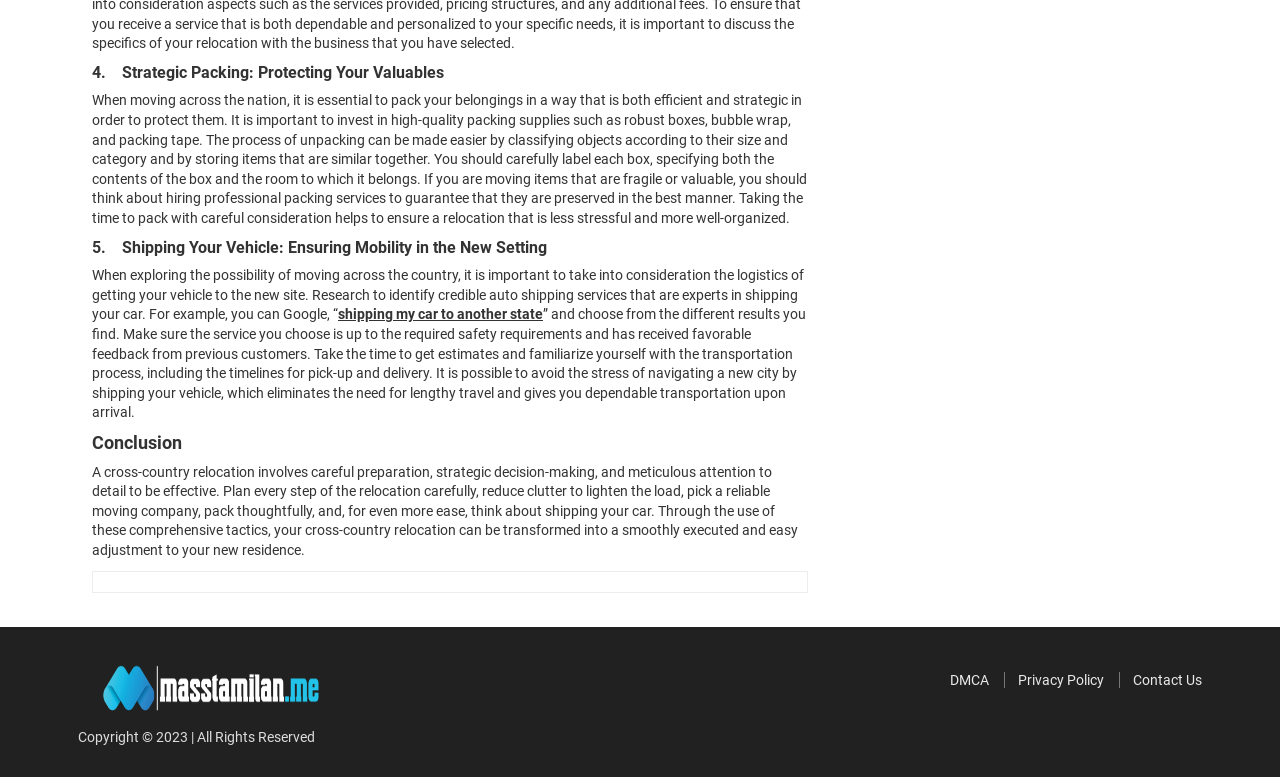How can you make the process of unpacking easier?
Analyze the image and provide a thorough answer to the question.

The webpage suggests that classifying objects according to their size and category, and storing similar items together, can make the process of unpacking easier. This is mentioned in the section '4. Strategic Packing: Protecting Your Valuables'.